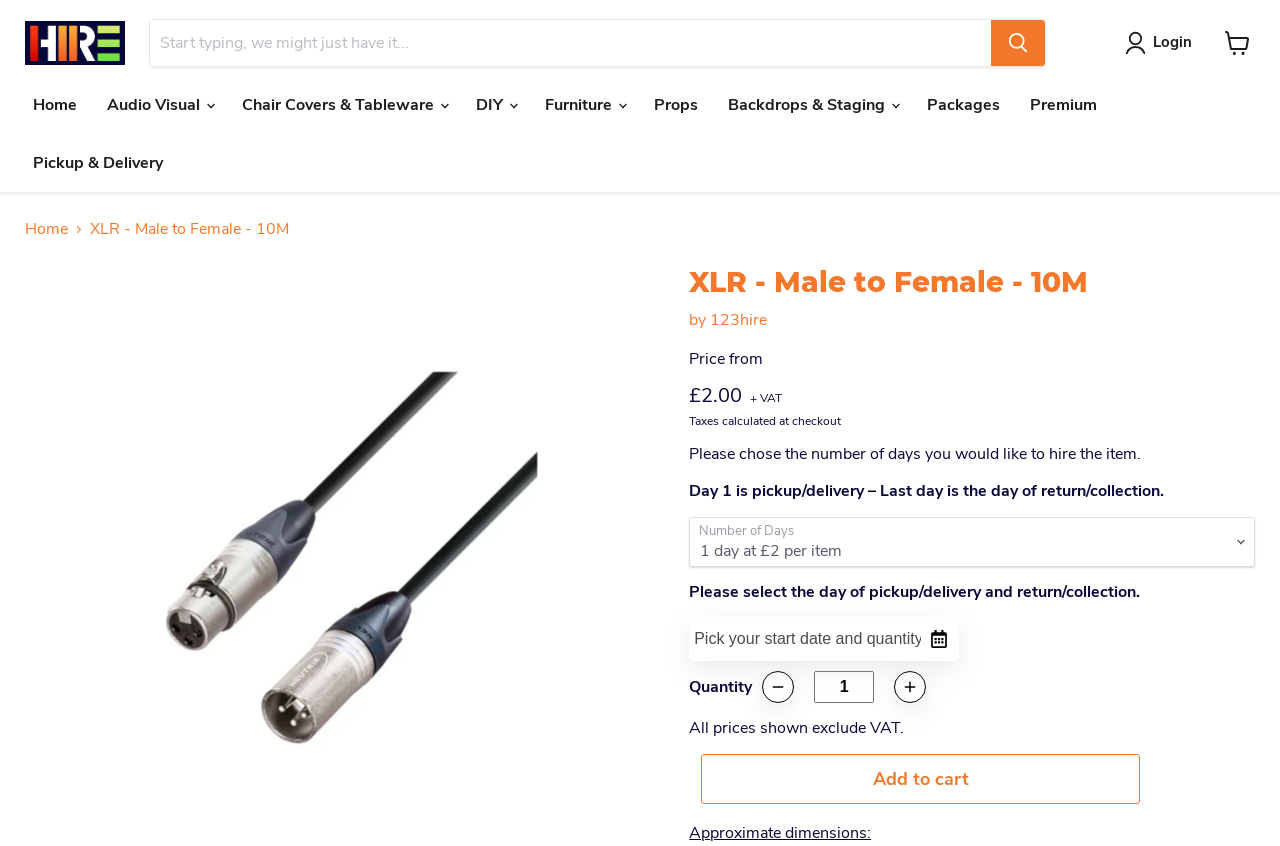Identify the bounding box coordinates of the region I need to click to complete this instruction: "View cart".

[0.949, 0.025, 0.984, 0.077]